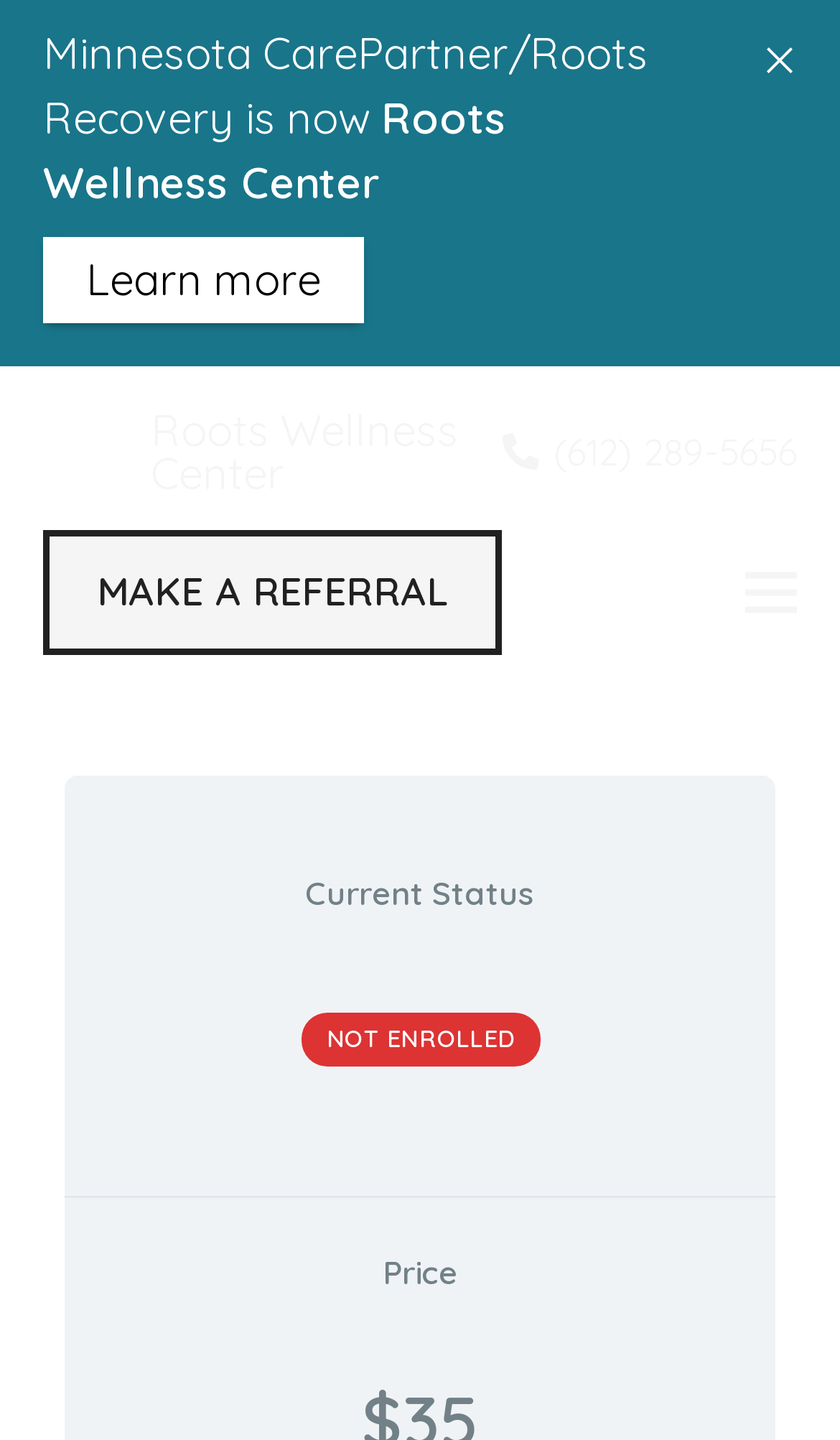Please find the bounding box for the UI element described by: "Learn more".

[0.051, 0.165, 0.433, 0.224]